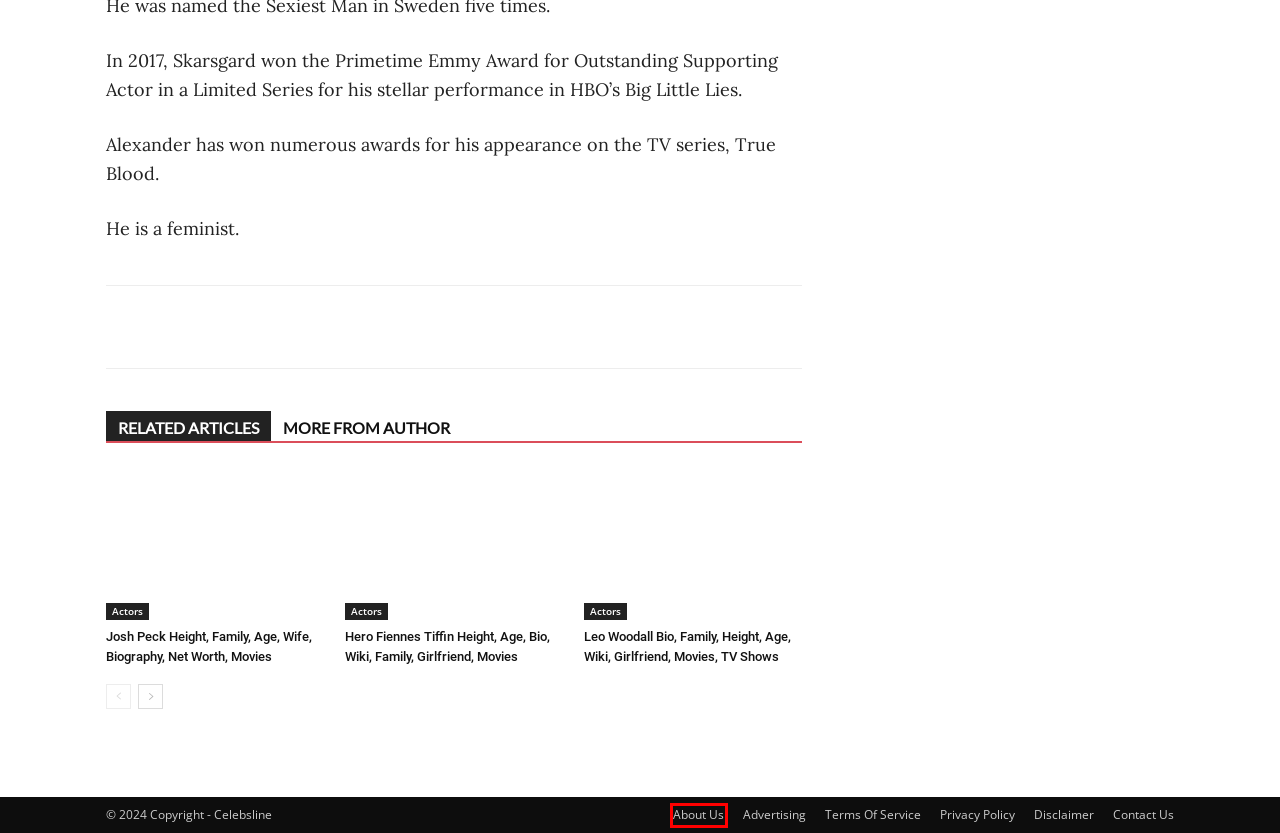You are provided with a screenshot of a webpage that includes a red rectangle bounding box. Please choose the most appropriate webpage description that matches the new webpage after clicking the element within the red bounding box. Here are the candidates:
A. Terms Of Service - Celebsline
B. Hero Fiennes Tiffin Height, Age, Bio, Wiki, Family, Girlfriend, Movies
C. Wrestlers Archives - Celebsline
D. Contact Us - Celebsline
E. Disclaimer - Celebsline
F. Privacy Policy - Celebsline
G. Leo Woodall Bio, Family, Height, Age, Wiki, Girlfriend, Movies, TV Shows
H. About Us - Celebsline

H